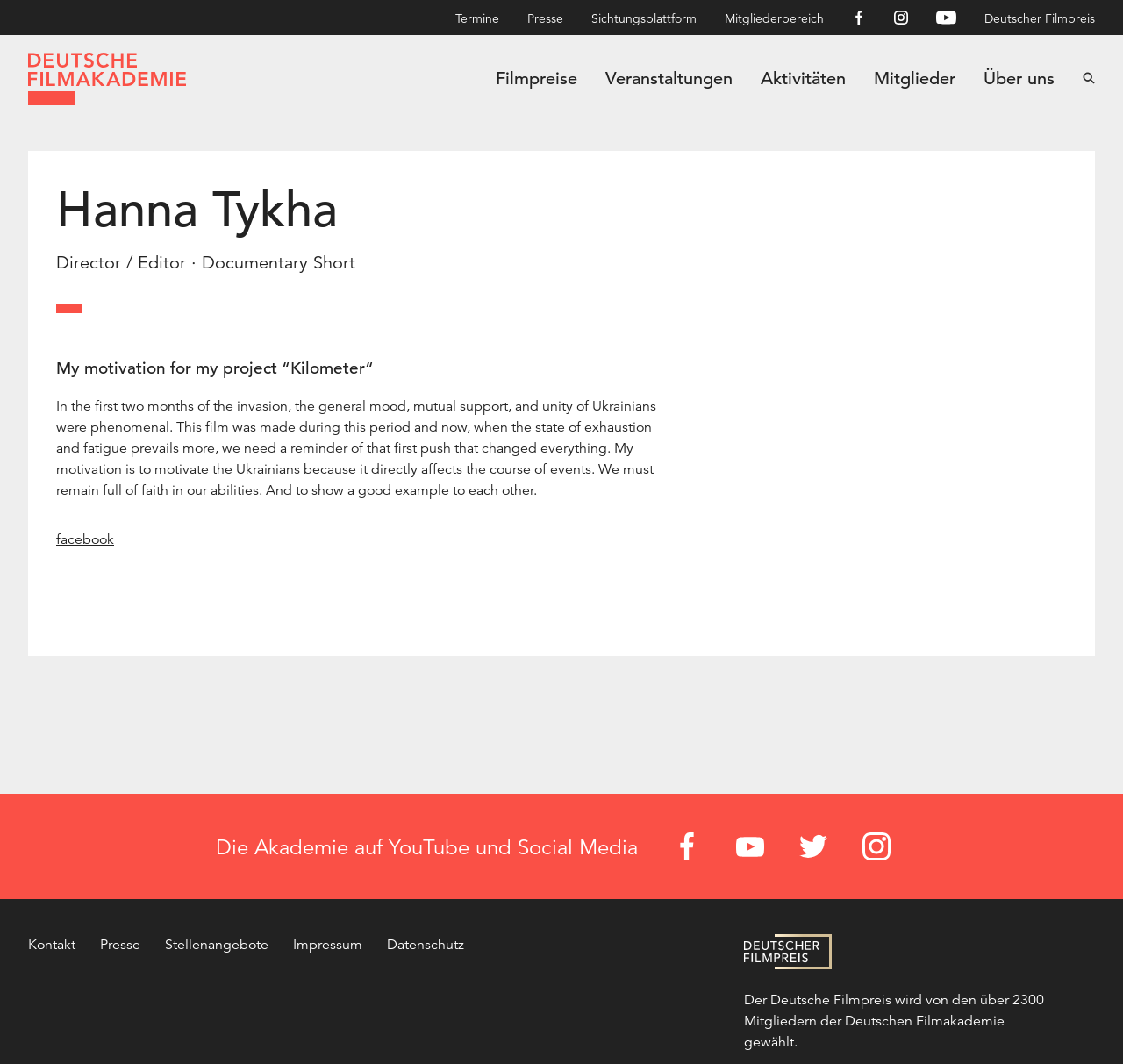What is Hanna Tykha's profession?
Can you give a detailed and elaborate answer to the question?

Based on the webpage, Hanna Tykha's profession is mentioned as 'Director / Editor · Documentary Short' in the static text element.